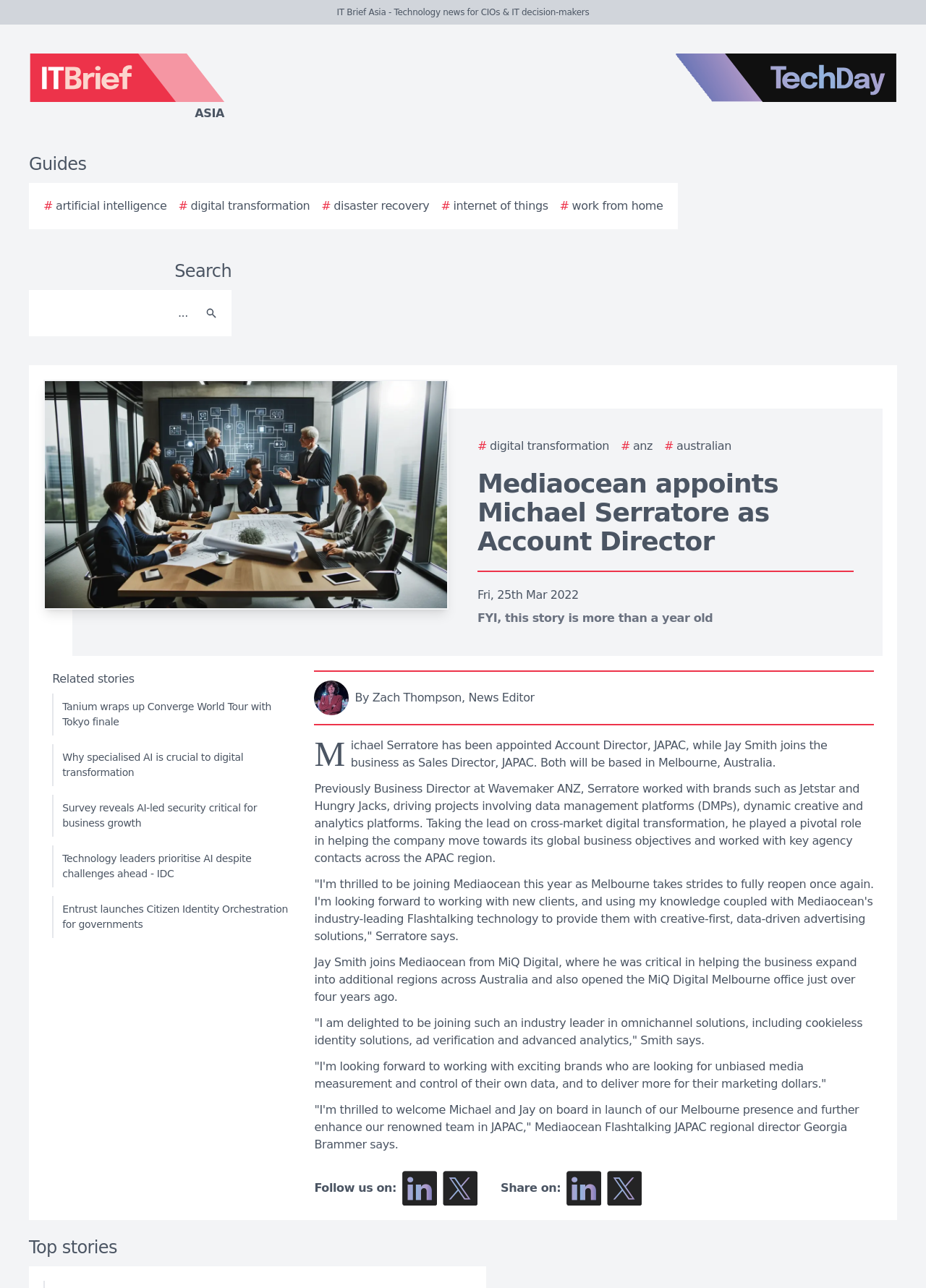Identify the bounding box coordinates necessary to click and complete the given instruction: "Follow Solereview on Facebook".

None